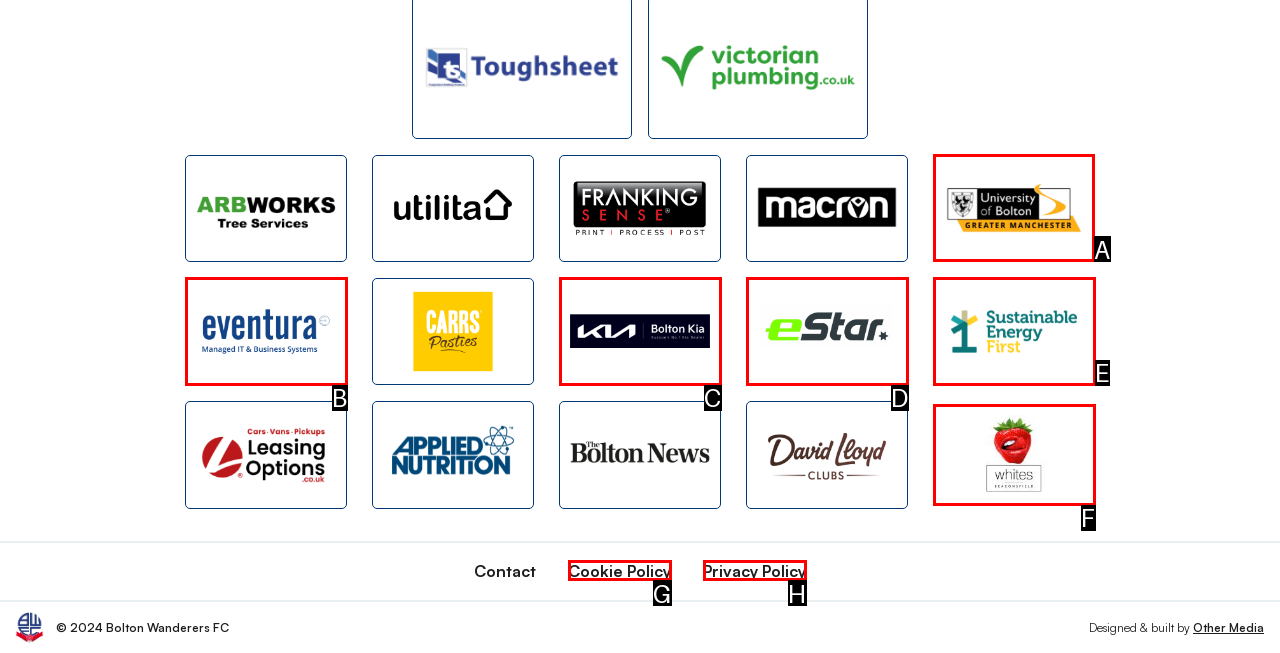Determine the right option to click to perform this task: View University of Bolton
Answer with the correct letter from the given choices directly.

A